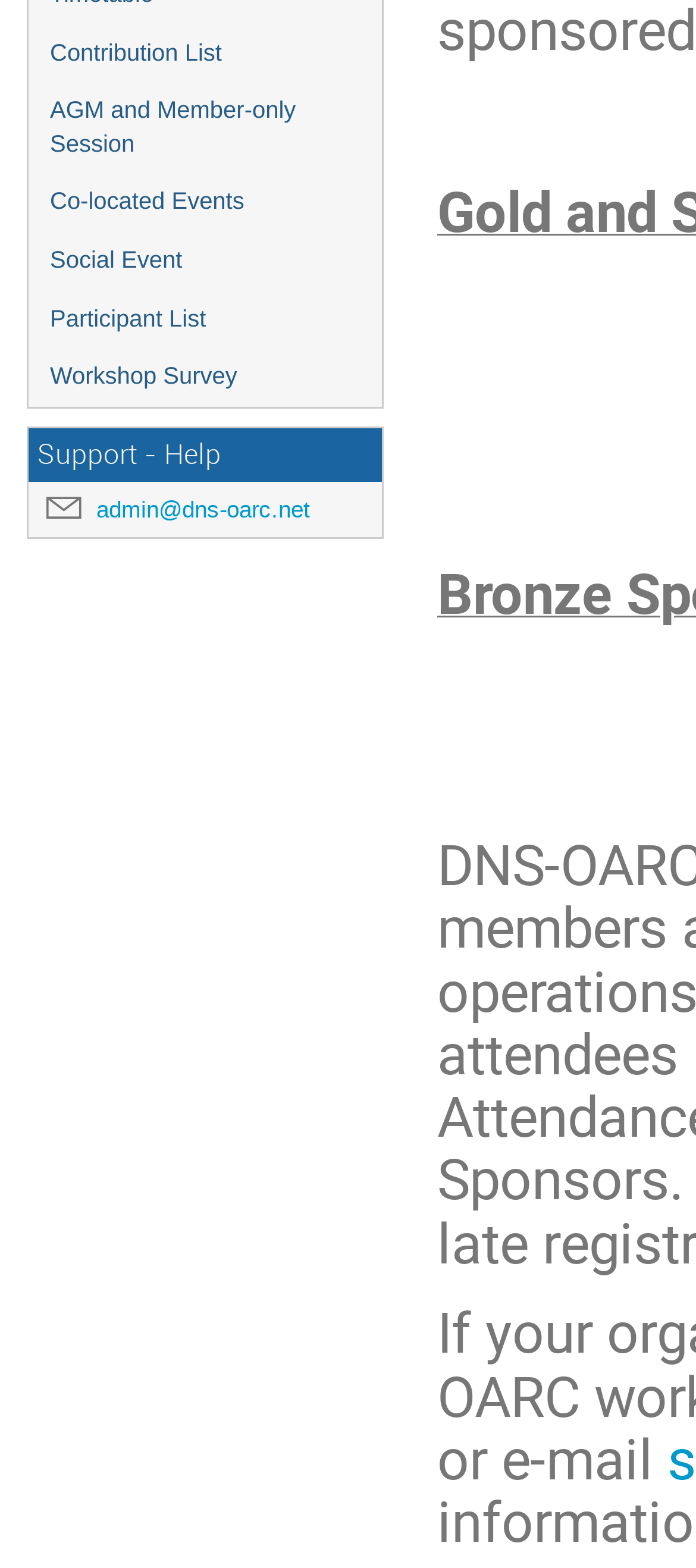Using the element description: "admin@dns-oarc.net", determine the bounding box coordinates for the specified UI element. The coordinates should be four float numbers between 0 and 1, [left, top, right, bottom].

[0.138, 0.315, 0.446, 0.334]